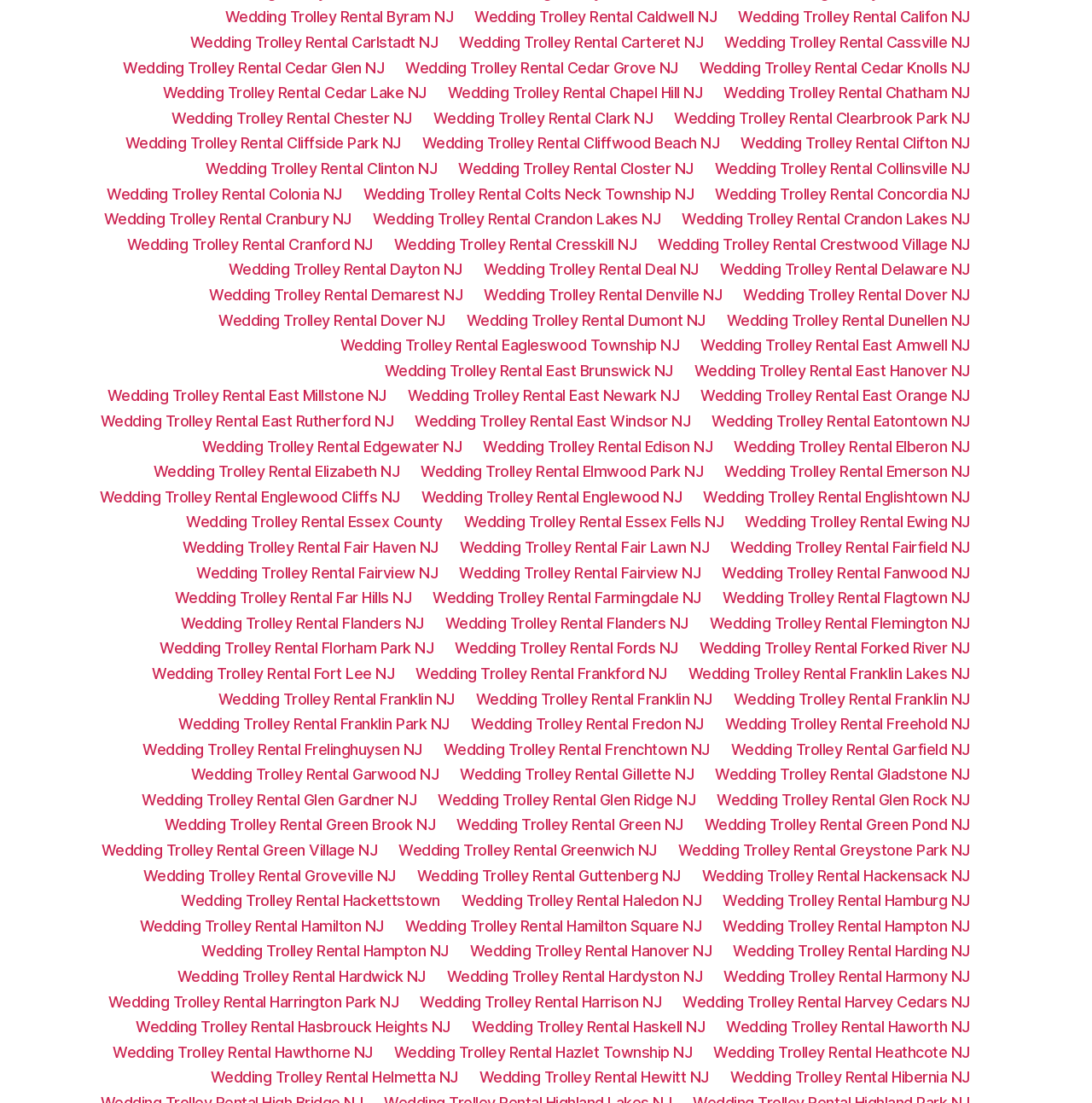Provide the bounding box coordinates of the HTML element described by the text: "Wedding Trolley Rental Hackettstown". The coordinates should be in the format [left, top, right, bottom] with values between 0 and 1.

[0.166, 0.808, 0.403, 0.825]